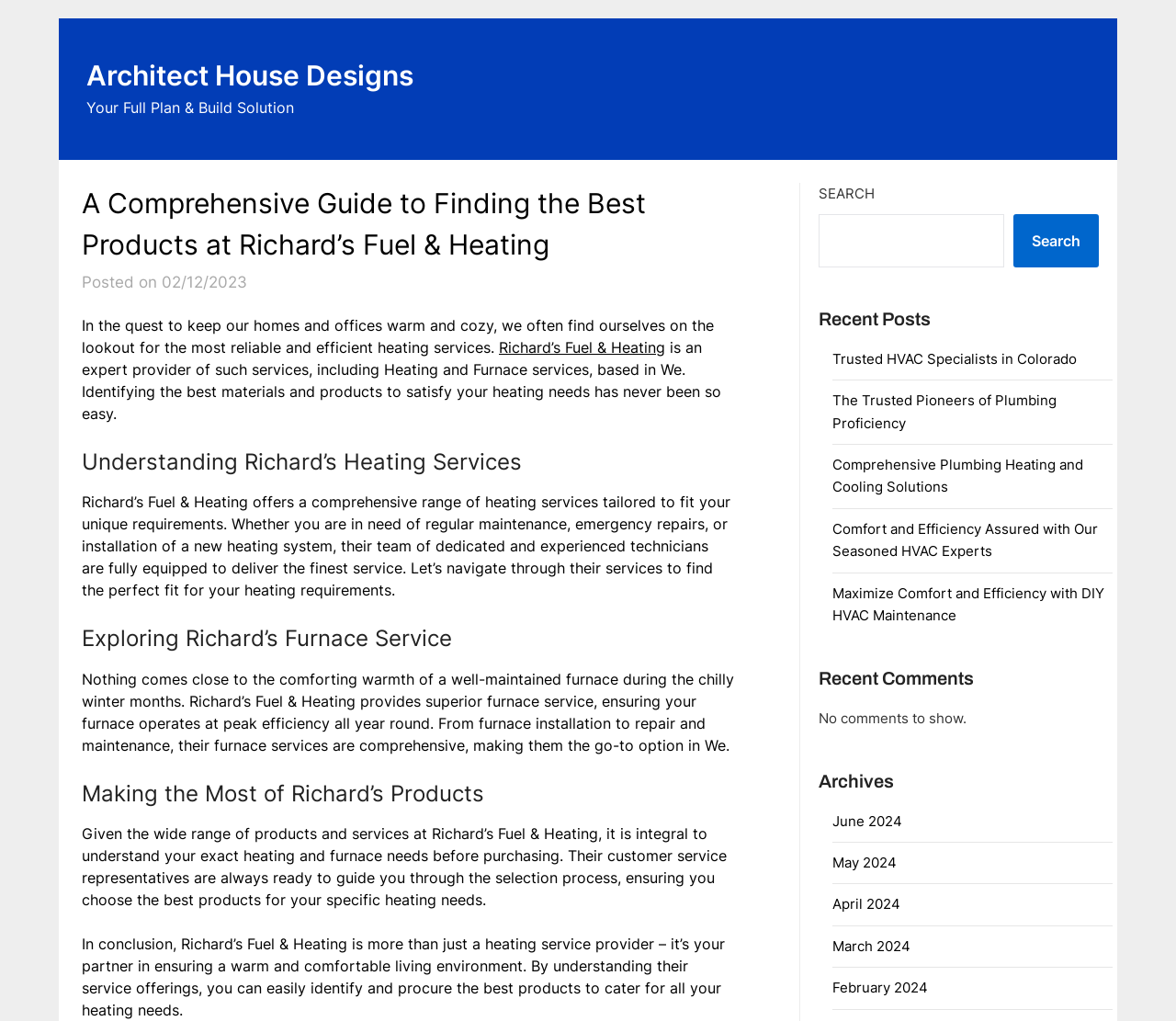What is the purpose of Richard’s Fuel & Heating customer service representatives?
Give a detailed explanation using the information visible in the image.

According to the text, Richard’s Fuel & Heating customer service representatives are always ready to guide customers through the selection process, ensuring they choose the best products for their specific heating needs.